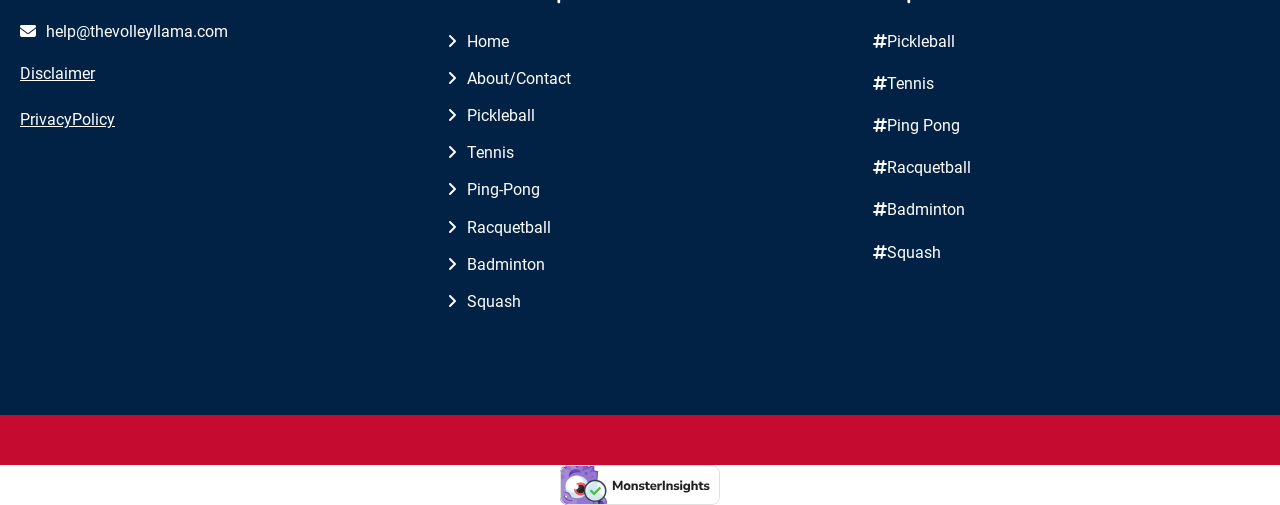How many sports are listed on the webpage?
Could you give a comprehensive explanation in response to this question?

I counted the number of links with icons () in the middle section of the webpage, which represent different sports, and found 6 of them: Pickleball, Tennis, Ping-Pong, Racquetball, Badminton, and Squash.